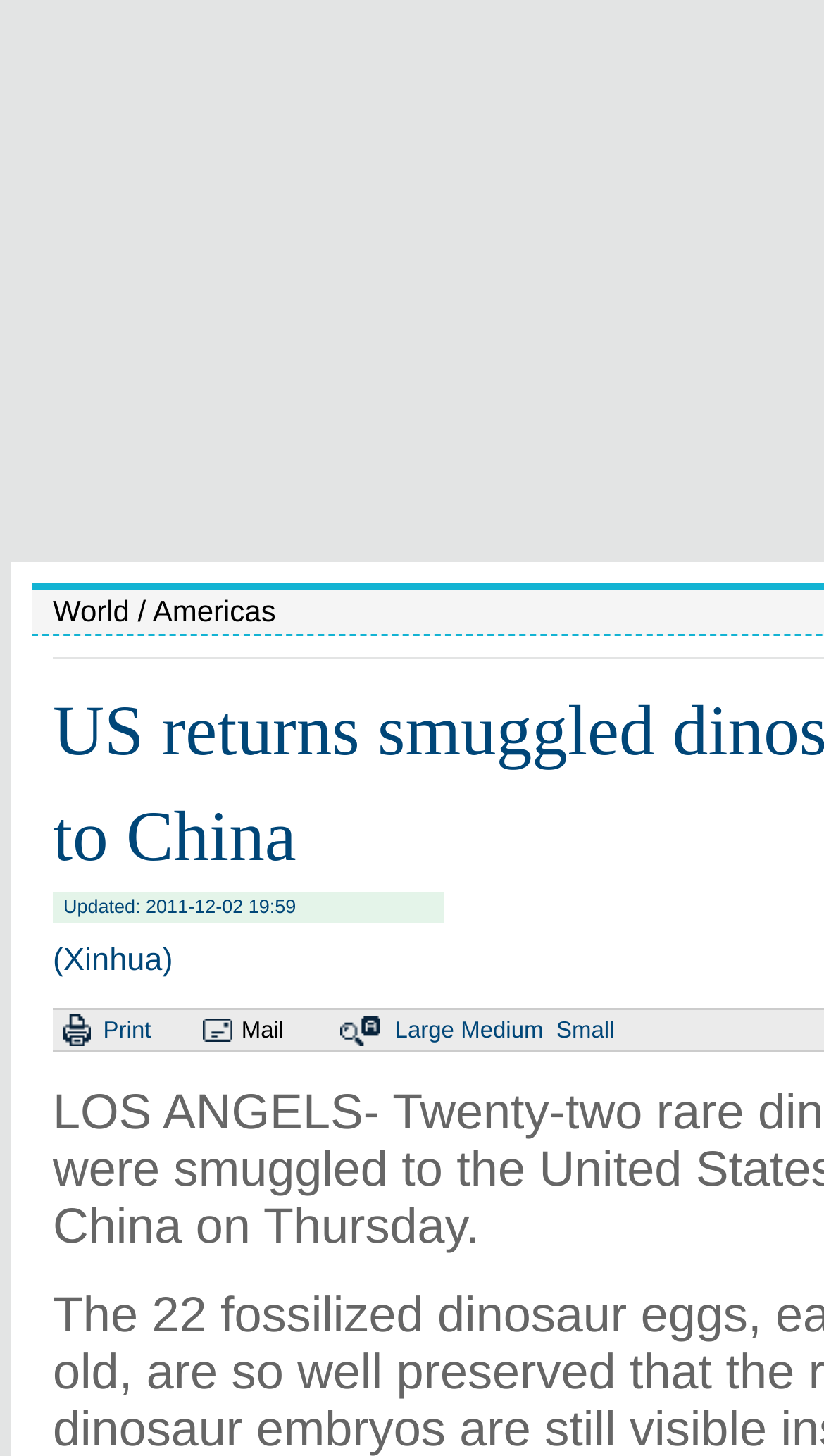Based on the image, provide a detailed and complete answer to the question: 
When was the content last updated?

The webpage has a heading element 'Updated: 2011-12-02 19:59', which indicates the last update time of the content.